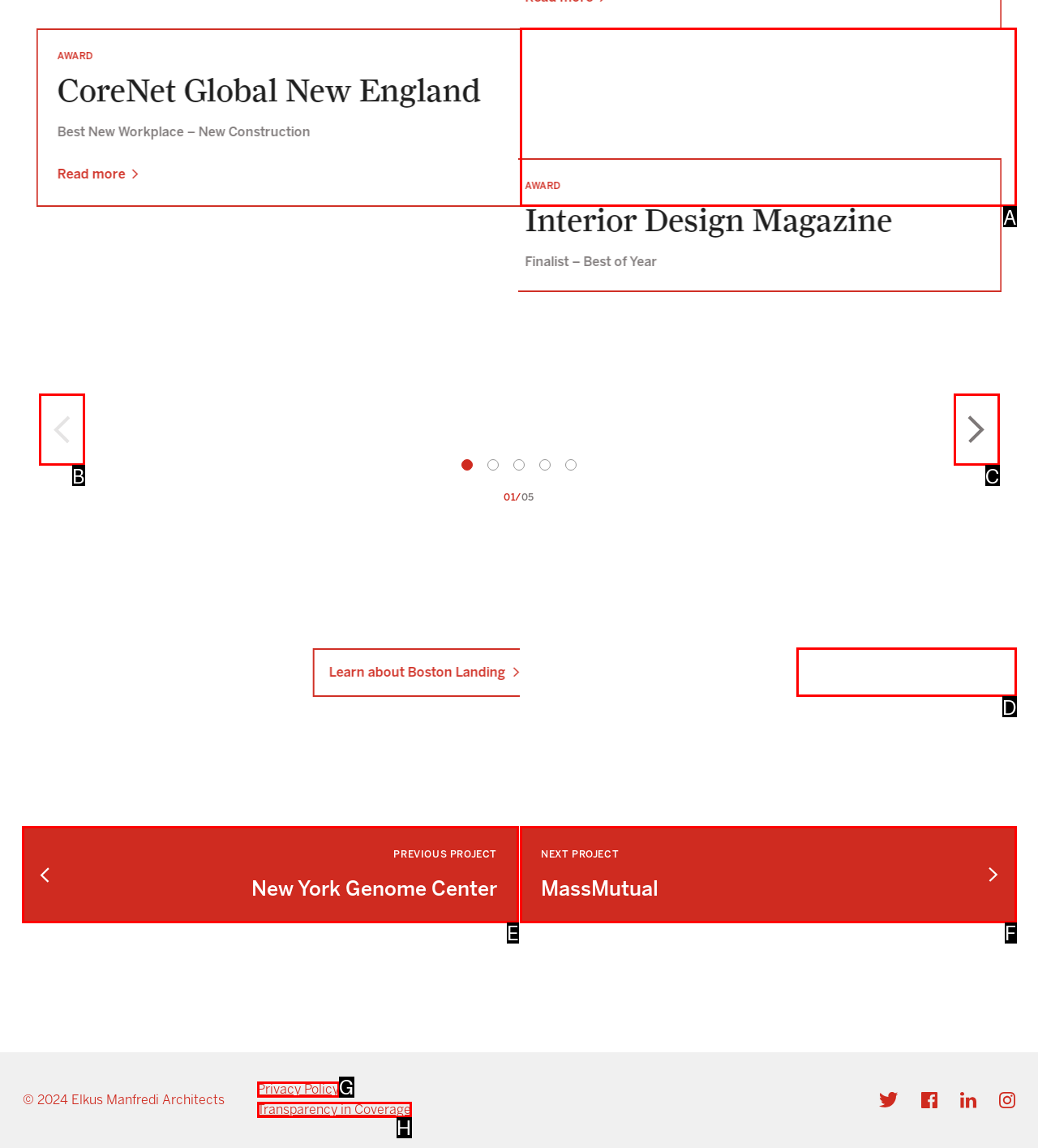Identify the option that corresponds to the given description: Next. Reply with the letter of the chosen option directly.

C